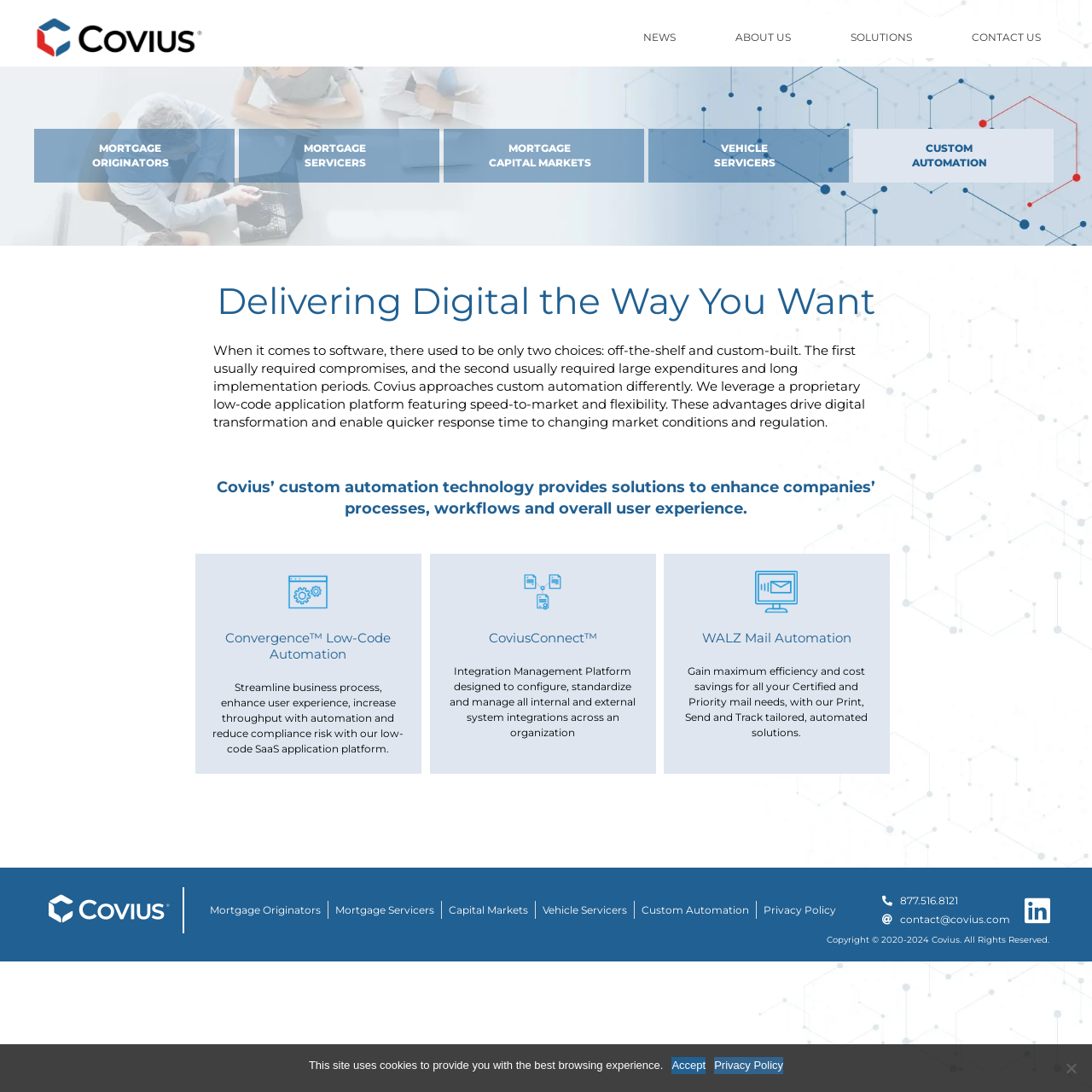Bounding box coordinates are specified in the format (top-left x, top-left y, bottom-right x, bottom-right y). All values are floating point numbers bounded between 0 and 1. Please provide the bounding box coordinate of the region this sentence describes: About Us

[0.658, 0.016, 0.748, 0.052]